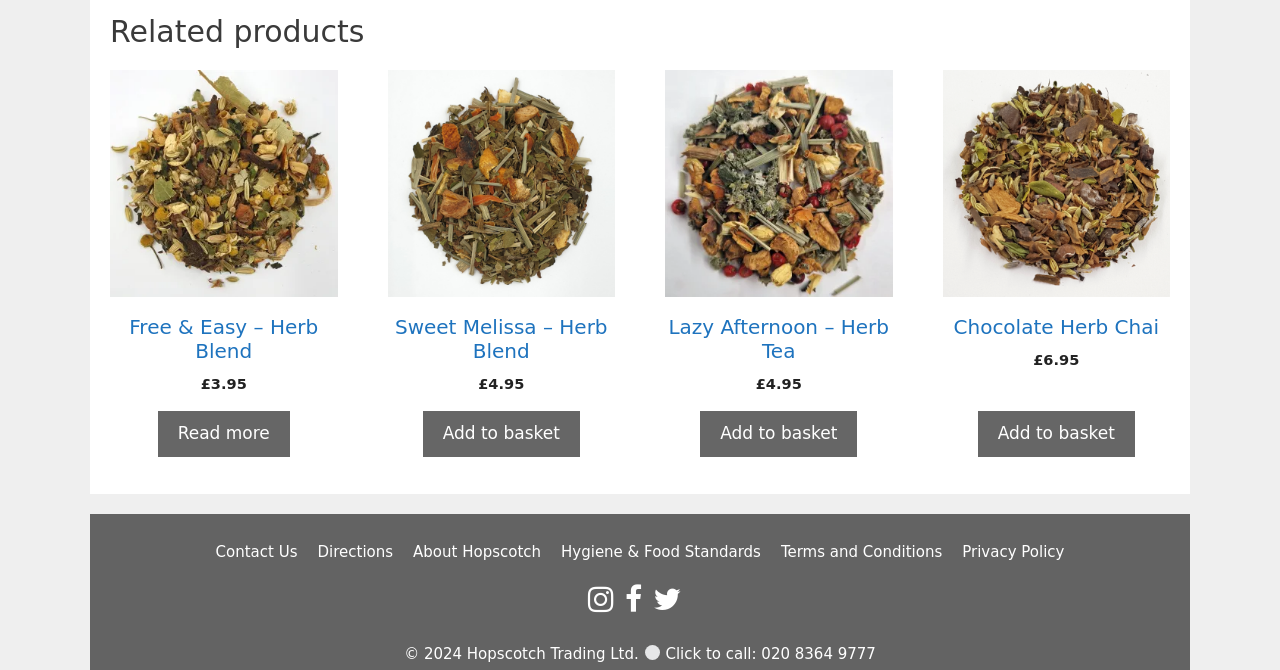Specify the bounding box coordinates of the area to click in order to execute this command: 'Contact Us'. The coordinates should consist of four float numbers ranging from 0 to 1, and should be formatted as [left, top, right, bottom].

[0.168, 0.811, 0.232, 0.838]